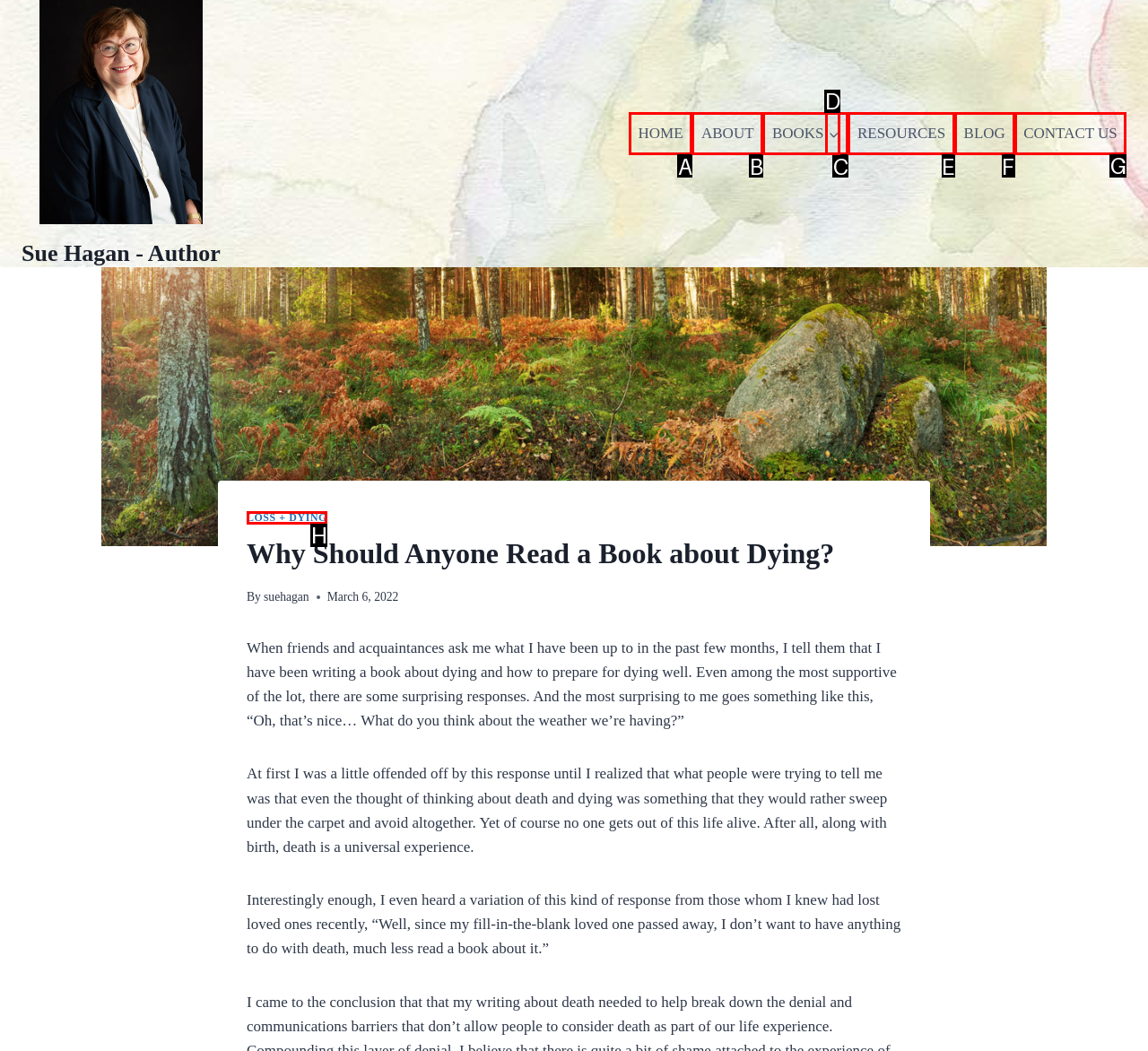For the task: contact us, tell me the letter of the option you should click. Answer with the letter alone.

G